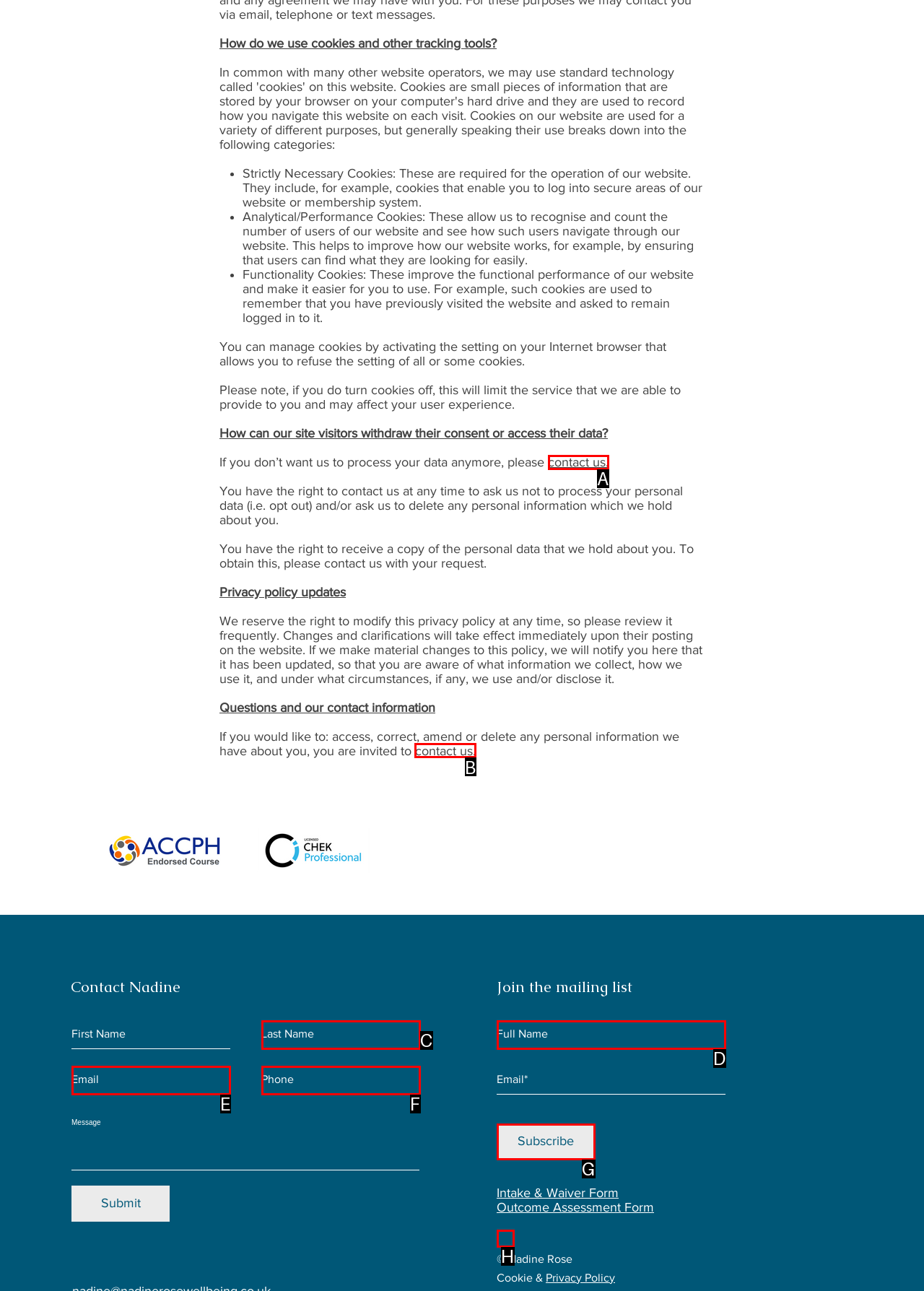Select the HTML element to finish the task: access, correct, amend or delete any personal information Reply with the letter of the correct option.

B